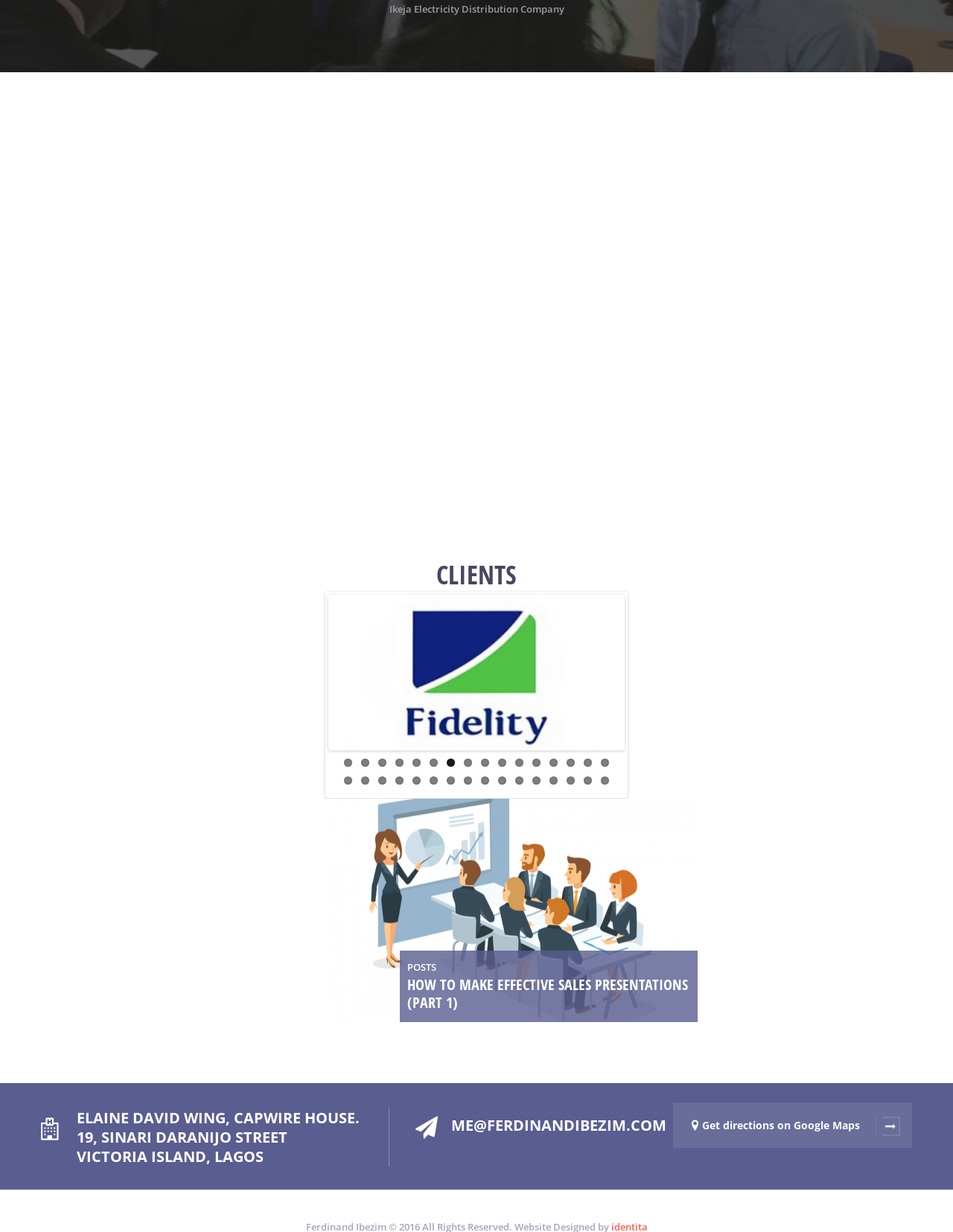Extract the bounding box coordinates of the UI element described: "Next". Provide the coordinates in the format [left, top, right, bottom] with values ranging from 0 to 1.

[0.66, 0.534, 0.692, 0.558]